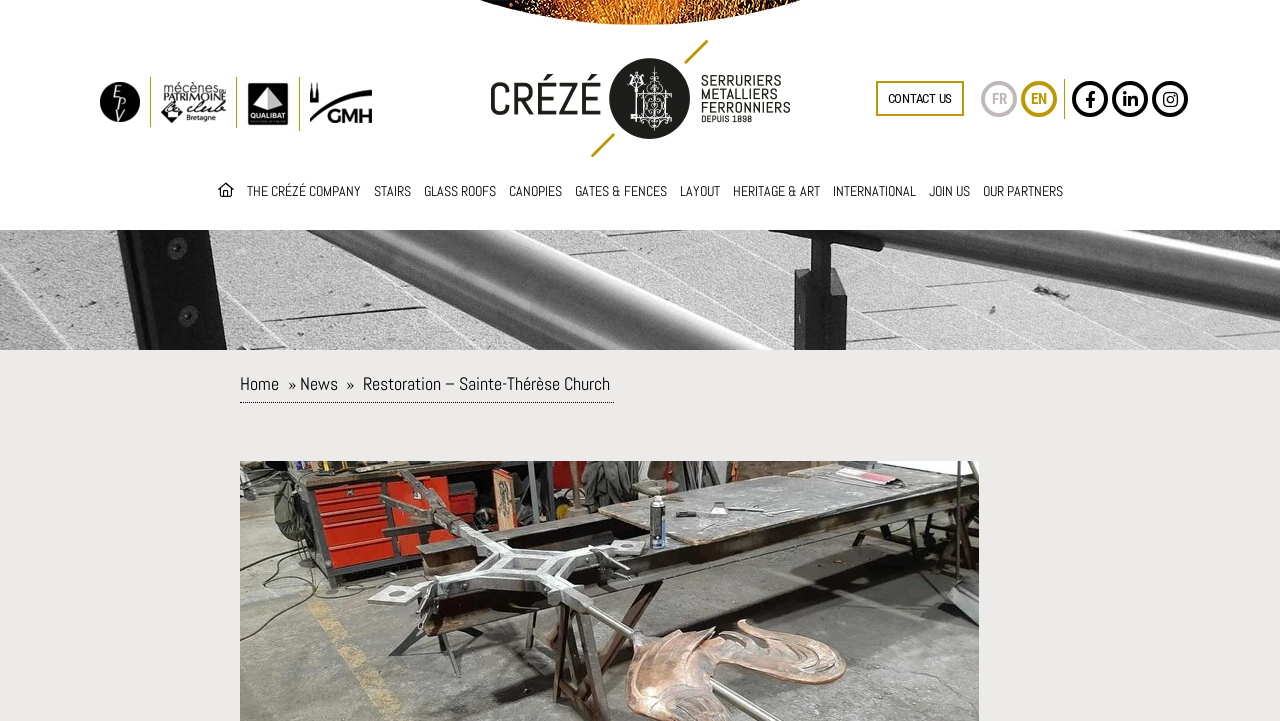Can you find and provide the main heading text of this webpage?

RESTORATION – SAINTE-THÉRÈSE CHURCH